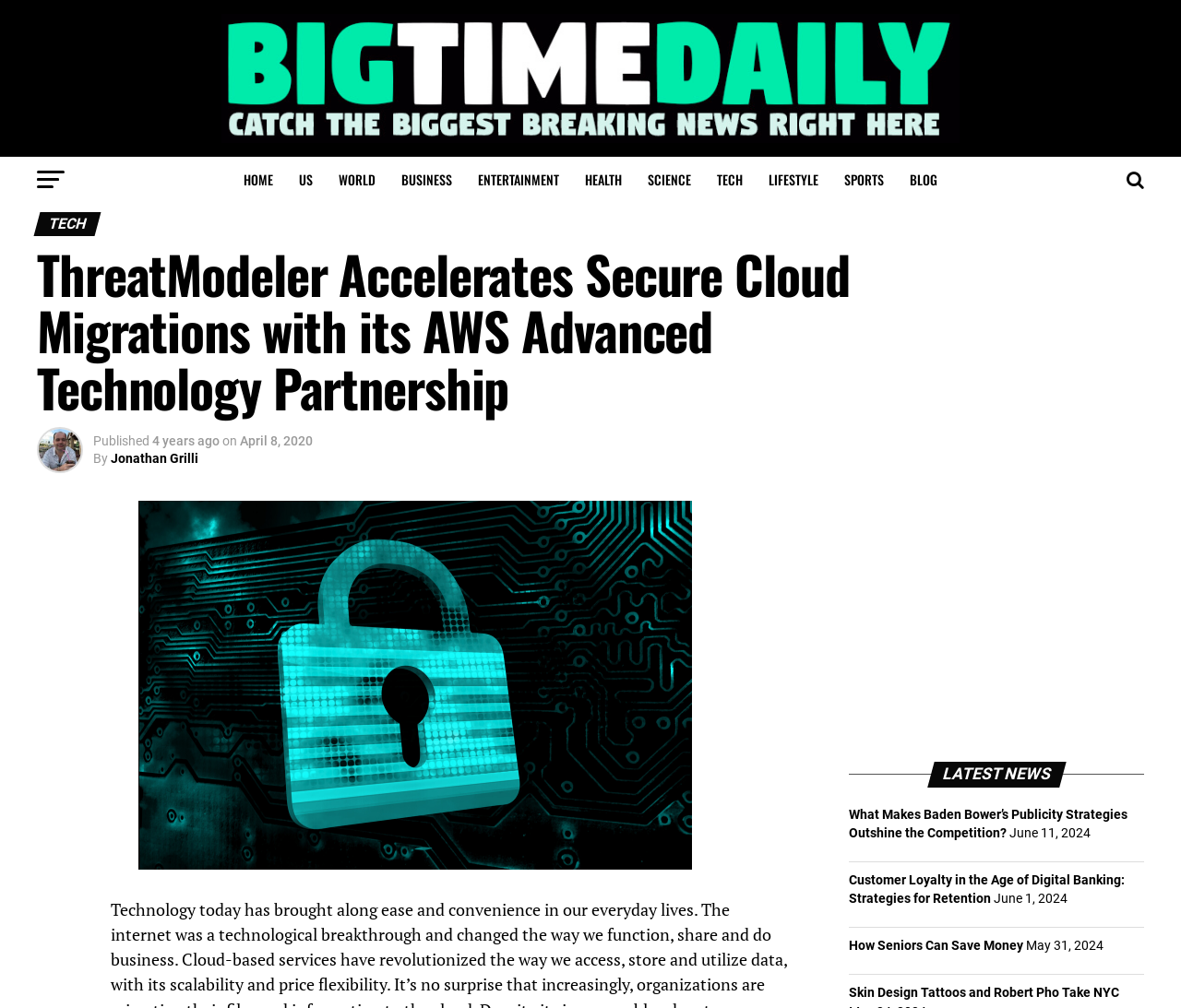Offer a comprehensive description of the webpage’s content and structure.

This webpage appears to be a news article page from Bigtime Daily, with a focus on technology news. At the top, there is a logo of Bigtime Daily, accompanied by a link to the homepage. Below the logo, there is a navigation menu with links to various sections, including HOME, US, WORLD, BUSINESS, ENTERTAINMENT, HEALTH, SCIENCE, TECH, LIFESTYLE, SPORTS, and BLOG.

The main content of the page is an article titled "ThreatModeler Accelerates Secure Cloud Migrations with its AWS Advanced Technology Partnership". The article has a heading that indicates it belongs to the TECH section. Below the title, there is a published date and time, which is April 8, 2020, and the author's name, Jonathan Grilli.

To the right of the article, there is an advertisement iframe. Below the article, there is a section titled "LATEST NEWS", which lists several news articles with their titles, dates, and links. The articles are arranged in a vertical list, with the most recent ones at the top. The dates of the articles range from May 31, 2024, to June 11, 2024.